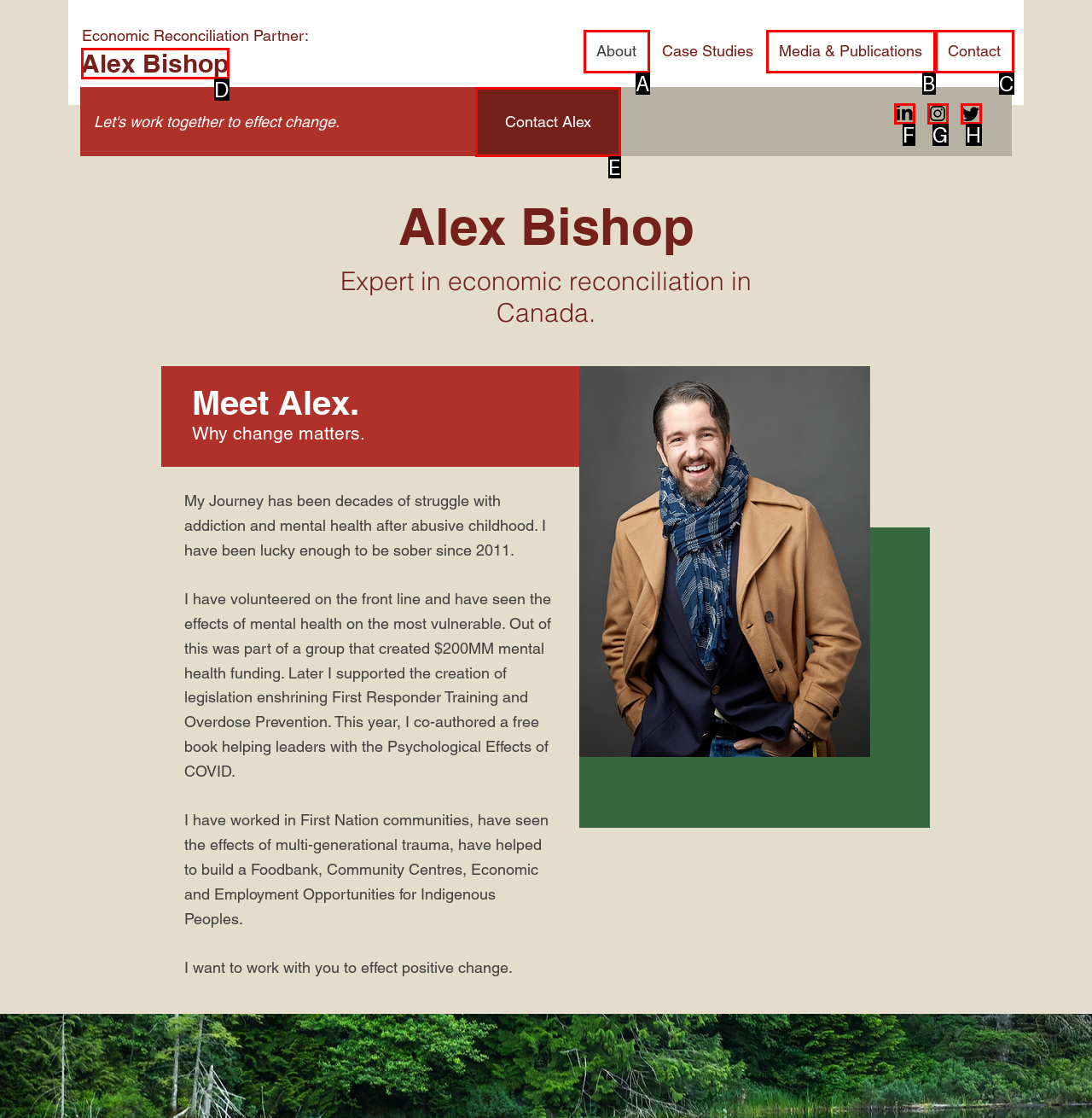Tell me which one HTML element best matches the description: aria-label="Instagram" Answer with the option's letter from the given choices directly.

G